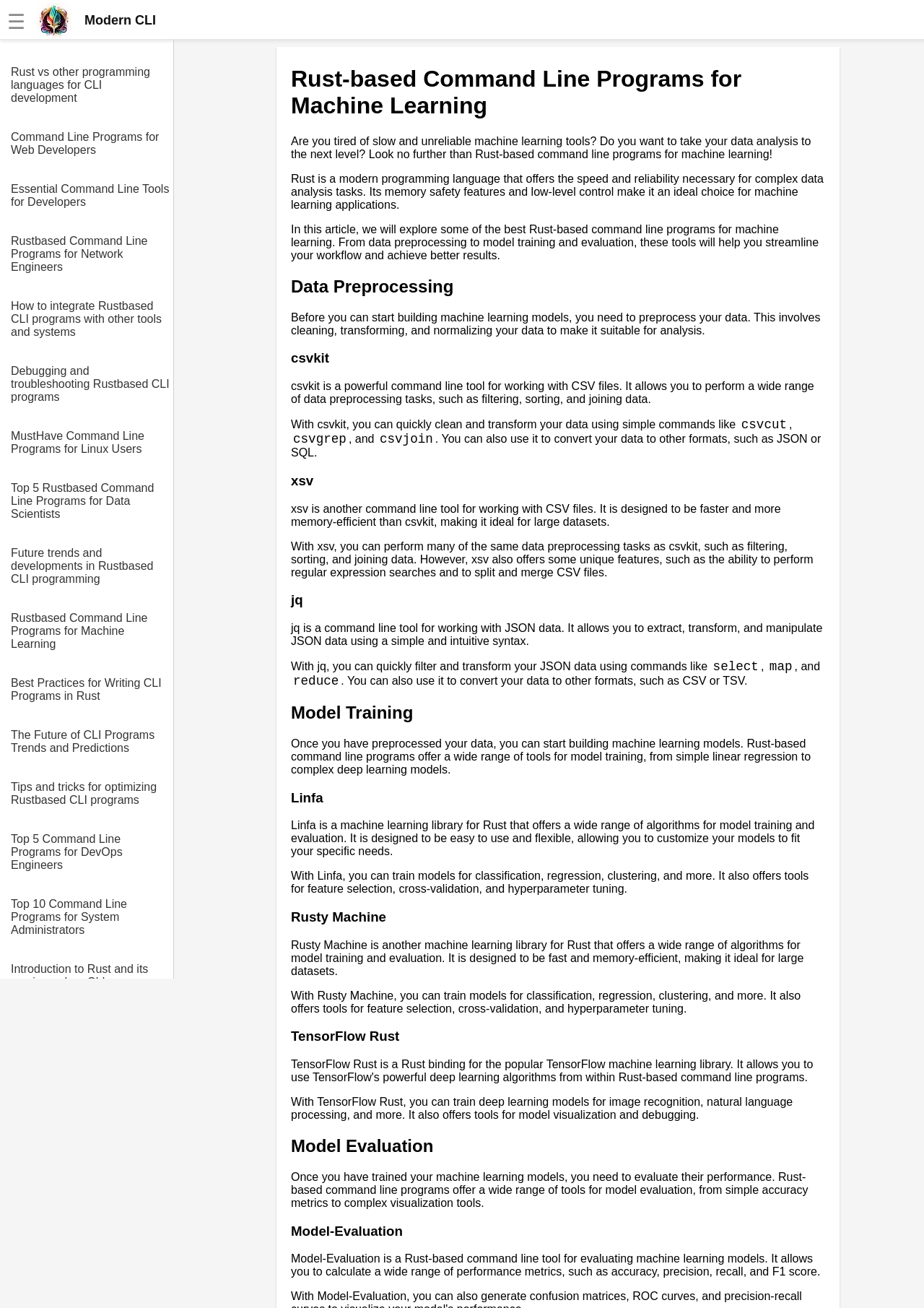Determine the coordinates of the bounding box for the clickable area needed to execute this instruction: "Click the link 'How to integrate Rustbased CLI programs with other tools and systems'".

[0.012, 0.22, 0.188, 0.259]